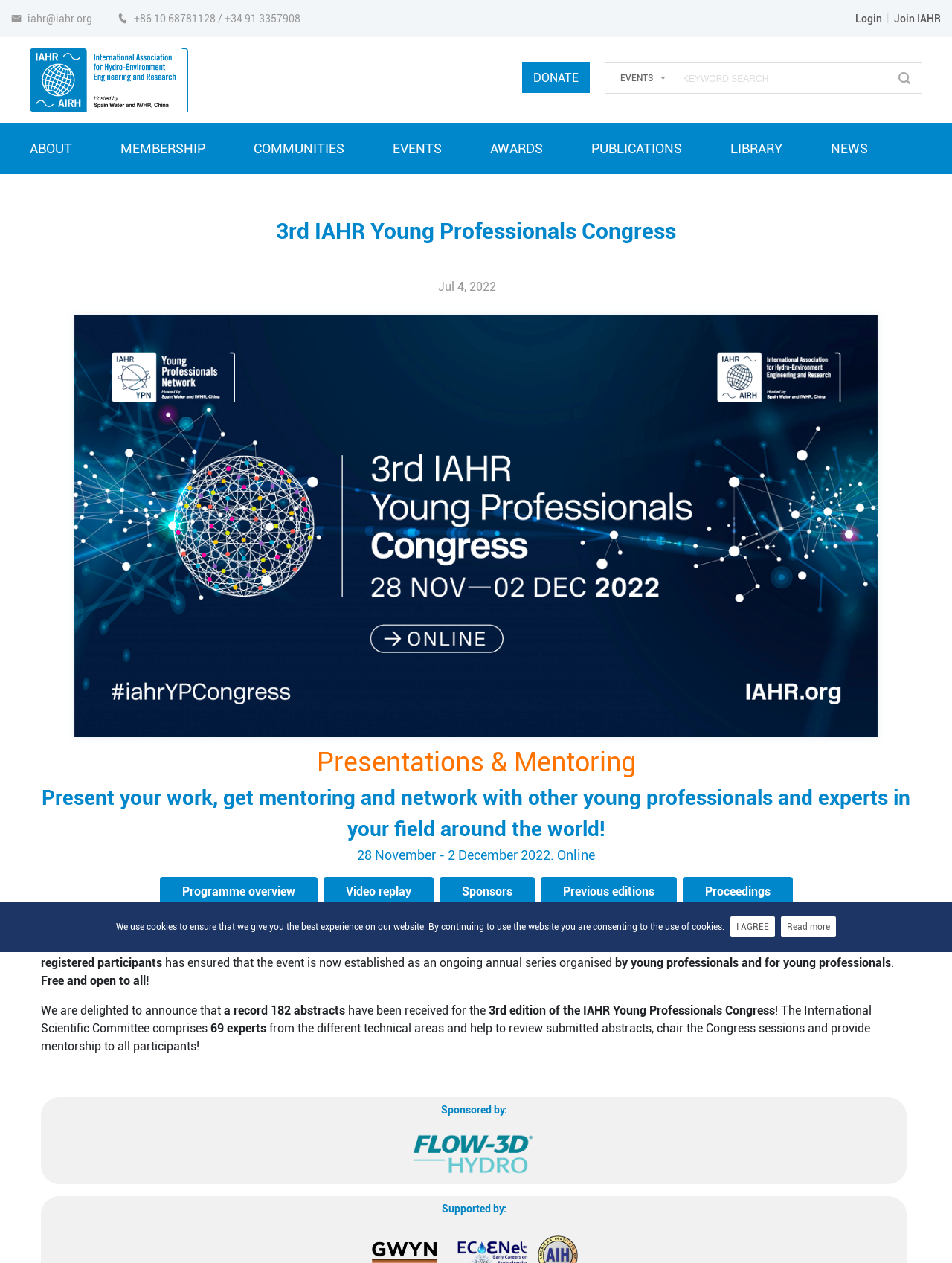Give a comprehensive overview of the webpage, including key elements.

The webpage is about the 3rd IAHR Young Professionals Congress, an event that provides an opportunity for young professionals, researchers, and students to present their work and access mentoring from leading global experts. 

At the top of the page, there is a navigation menu with links to "Login", "Join IAHR", and other options. Below this, there is a section with contact information, including an email address, phone numbers, and a link to donate. 

On the left side of the page, there is a vertical menu with links to various sections of the website, including "ABOUT", "MEMBERSHIP", "COMMUNITIES", "EVENTS", "AWARDS", "PUBLICATIONS", "LIBRARY", and "NEWS". 

The main content of the page is divided into several sections. The first section displays the title of the event, "3rd IAHR Young Professionals Congress", along with the dates "28 November - 2 December 2022" and a brief description of the event. 

Below this, there is a large image that spans most of the width of the page, with a title "3rd IAHR Young Professionals Congress | 28 November - 2 December" and a brief description of the event. 

The next section provides more information about the event, including the opportunity to present work, get mentoring, and network with other young professionals and experts. There are also links to the program overview, video replay, sponsors, previous editions, and proceedings. 

Further down the page, there is a section that describes the success of the inaugural YP Congress in 2020, with 924 registered participants, and how the event is now established as an ongoing annual series. 

The page also announces that a record 182 abstracts have been received for the 3rd edition of the IAHR Young Professionals Congress, and that the International Scientific Committee comprises 69 experts who will review submitted abstracts, chair the Congress sessions, and provide mentorship to all participants. 

At the bottom of the page, there is a section with sponsors and supporters, including FLOW-3D HYDRO, and a notice about the use of cookies on the website.